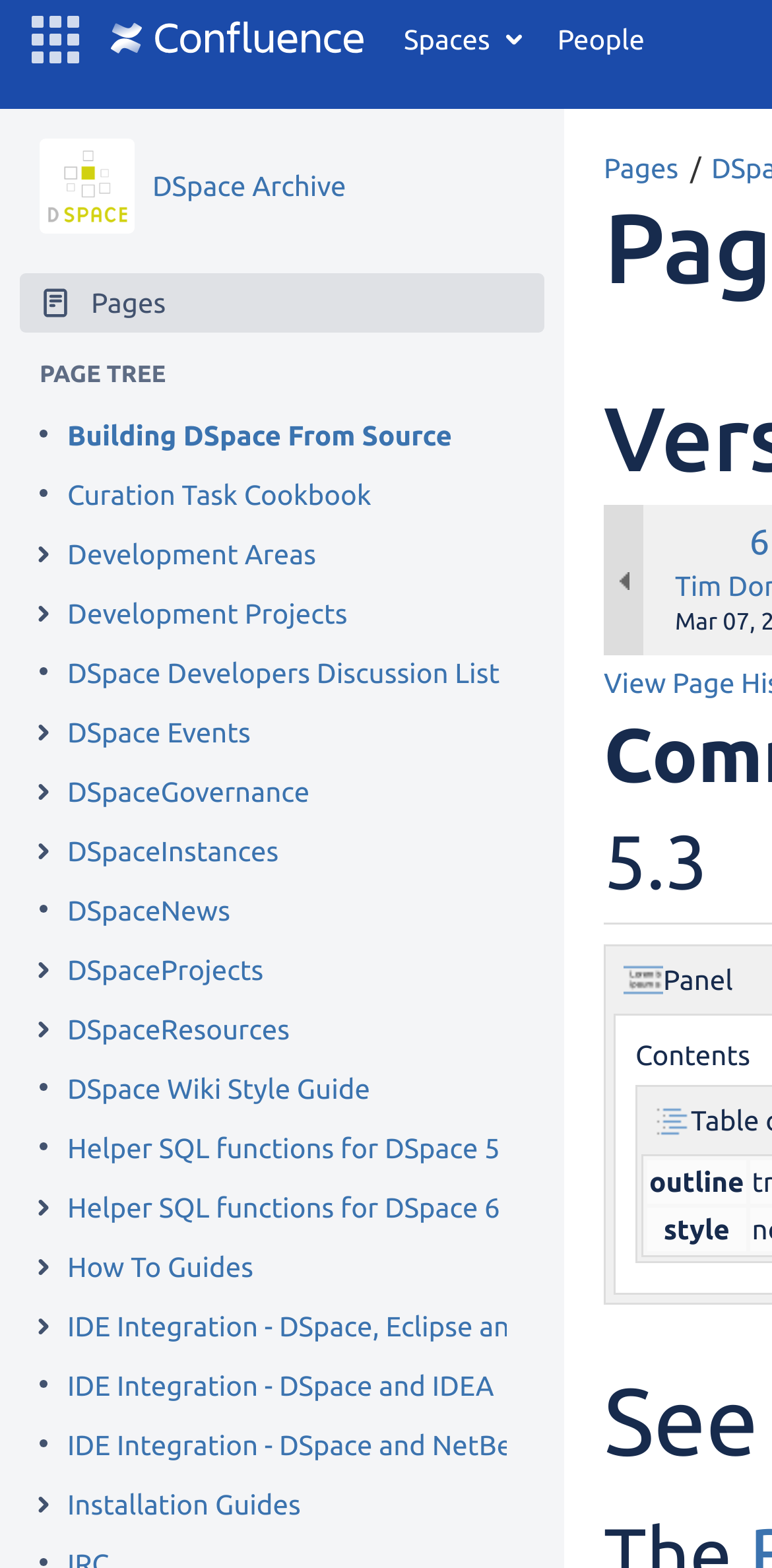Pinpoint the bounding box coordinates of the element you need to click to execute the following instruction: "Expand Development Areas". The bounding box should be represented by four float numbers between 0 and 1, in the format [left, top, right, bottom].

[0.036, 0.343, 0.077, 0.363]